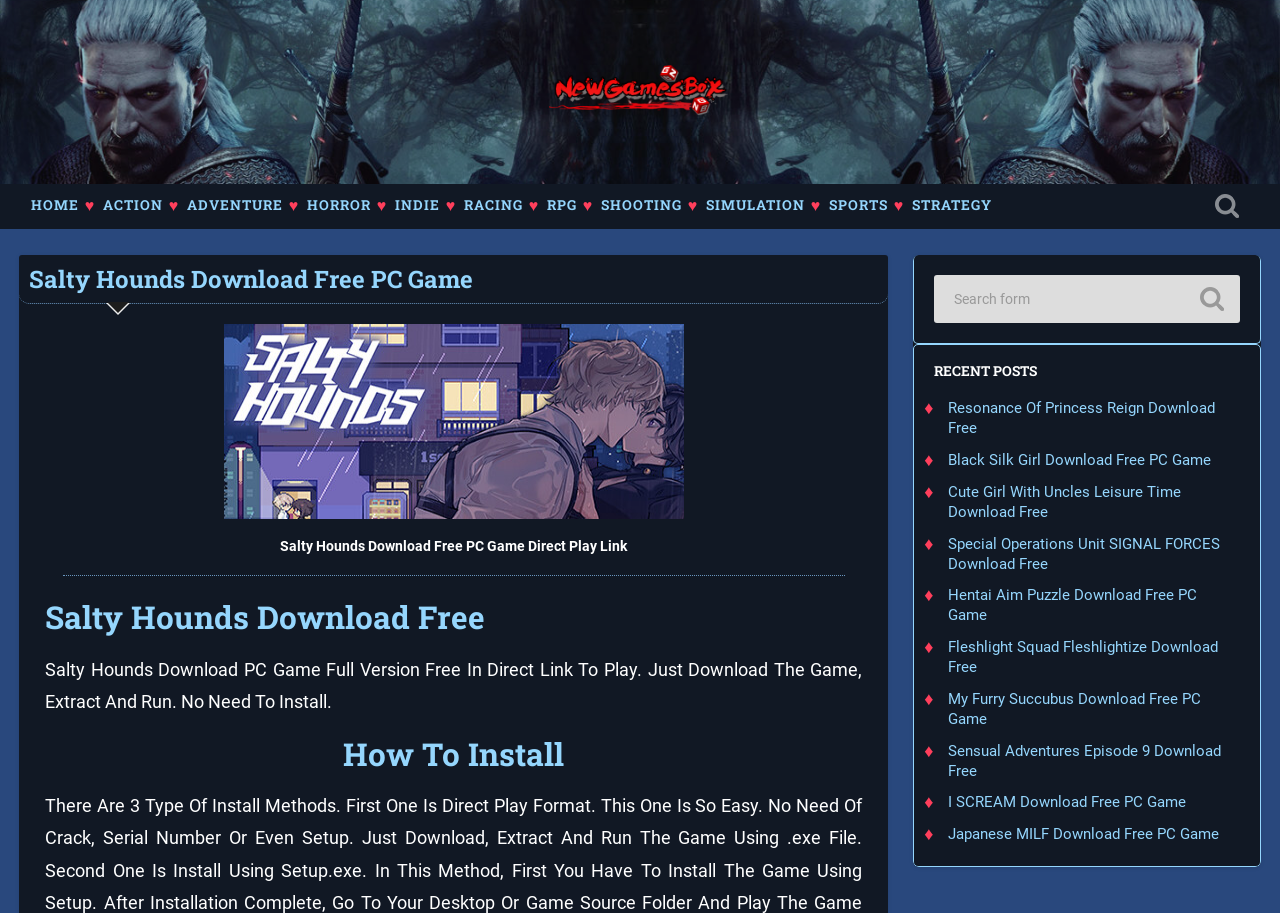Based on the image, give a detailed response to the question: How many categories are listed on the webpage?

The webpage lists 9 categories: ACTION, ADVENTURE, HORROR, INDIE, RACING, RPG, SHOOTING, SIMULATION, and SPORTS. These categories are listed as links on the webpage.